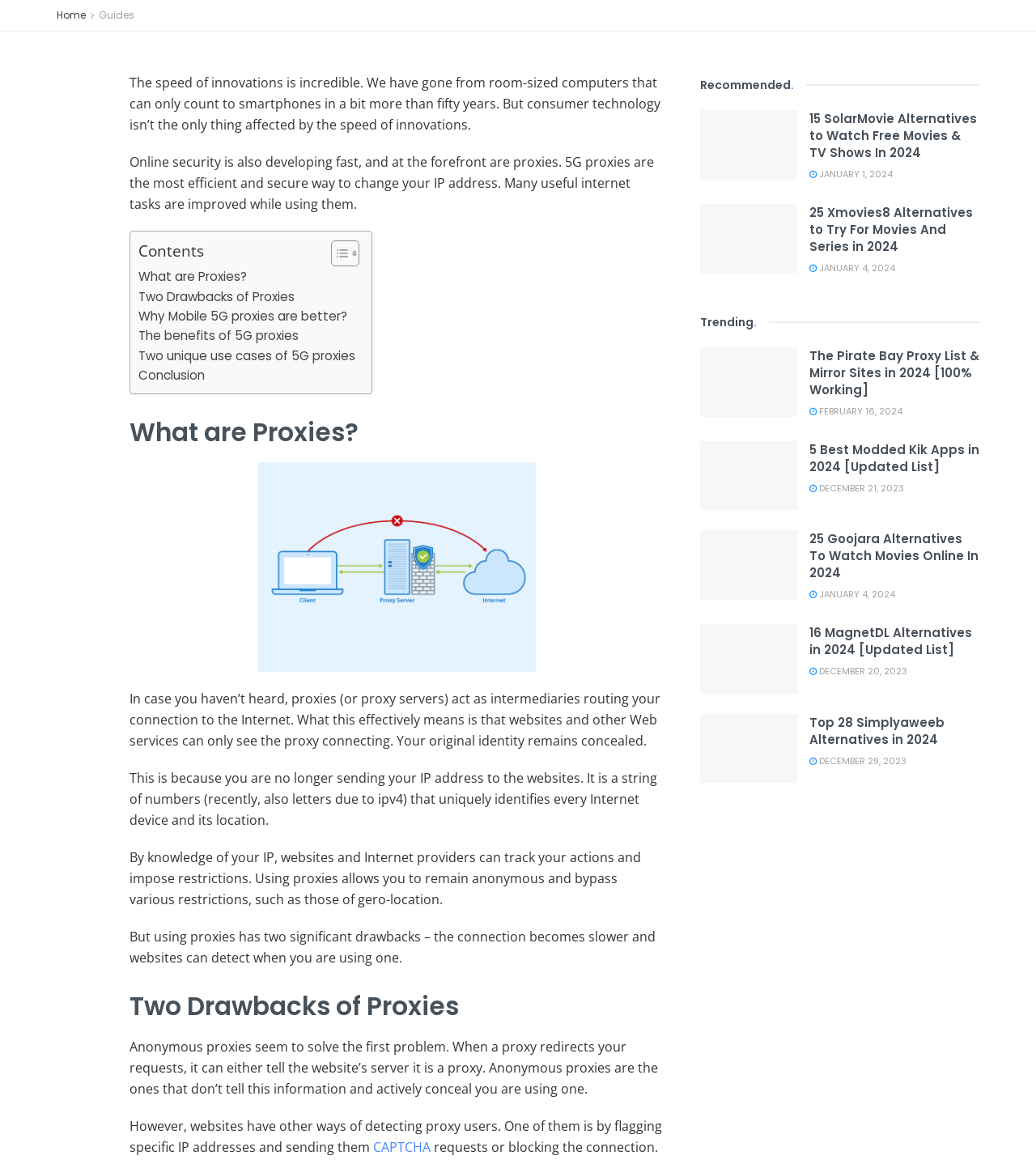Give a one-word or phrase response to the following question: What is the topic of the article with the heading 'What are Proxies?'

Proxies